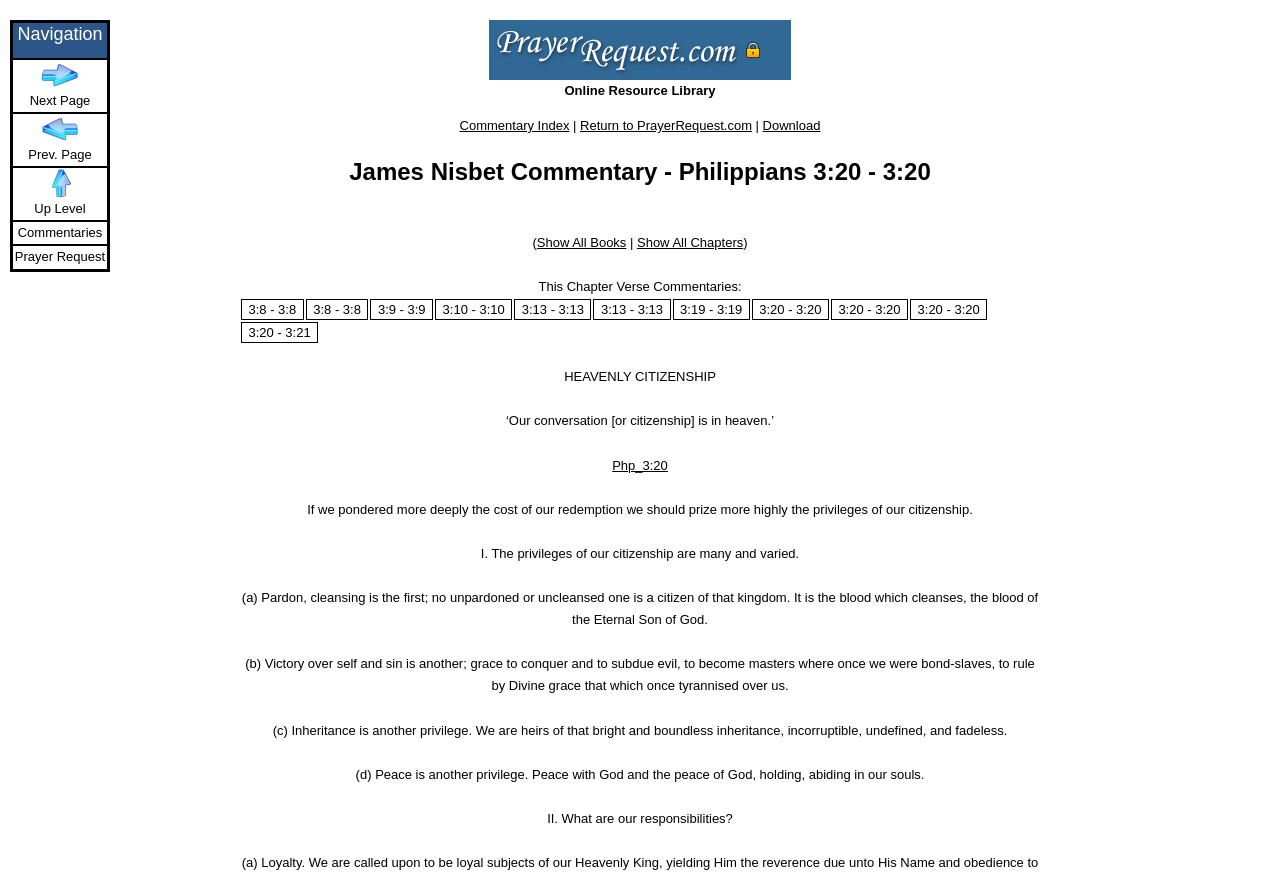Construct a thorough caption encompassing all aspects of the webpage.

This webpage is a commentary on Philippians 3:20-3:20 by James Nisbet. At the top, there is a link and an image, followed by a heading that reads "Online Resource Library". Below this, there are several links, including "Commentary Index", "Return to PrayerRequest.com", and "Download". 

The main content of the page is divided into two sections. The first section has a heading that reads "James Nisbet Commentary - Philippians 3:20 - 3:20". Below this, there are several links to different verses, including 3:8, 3:9, 3:10, and so on. 

The second section starts with a heading that reads "HEAVENLY CITIZENSHIP". This section contains a commentary on the verse, with several paragraphs of text. The text is divided into two main parts, the first discussing the privileges of heavenly citizenship, and the second discussing the responsibilities that come with it. The privileges mentioned include pardon, cleansing, victory over self and sin, inheritance, and peace. The responsibilities mentioned include loyalty.

On the left side of the page, there is a table with navigation links, including "Next Page", "Prev. Page", "Up Level", "Commentaries", and "Prayer Request". Each of these links has an accompanying image.